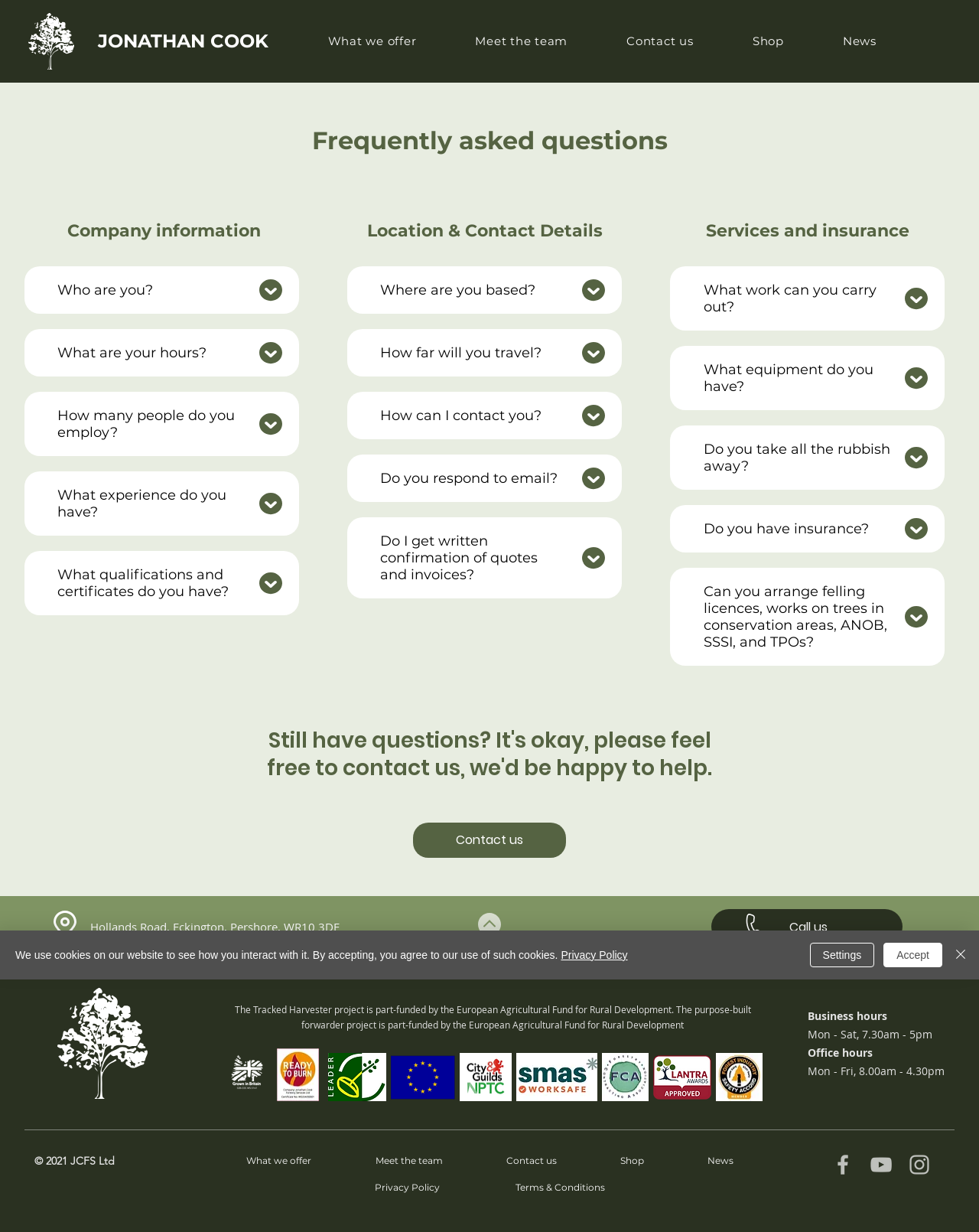Describe all visible elements and their arrangement on the webpage.

This webpage is about Jonathan Cook Forestry Services (JCFS) and its FAQs section. At the top, there is a heading "JONATHAN COOK" with a link to the same name. Below it, there is a navigation menu with links to "What we offer", "Meet the team", "Contact us", "Shop", and "News". 

On the left side, there is a section with a heading "Still have questions? It's okay, please feel free to contact us, we'd be happy to help." followed by a link to "Contact us". Below this section, there is a heading "Frequently asked questions" with multiple subheadings and questions, including "Where are you based?", "How far will you travel?", "How can I contact you?", and many more.

On the right side, there are three sections with headings "Location & Contact Details", "Company information", and "Services and insurance". Below these sections, there is a paragraph of text about the Tracked Harvester project and the European Agricultural Fund for Rural Development.

At the bottom of the page, there are business hours and office hours listed, along with a navigation menu with links to "What we offer", "Meet the team", "Contact us", "Shop", and "News". There is also a section with links to "Privacy Policy" and "Terms & Conditions". 

On the bottom right corner, there is a social bar with links to Facebook, YouTube, and Instagram, each with its respective icon. Below it, there is a copyright notice "© 2021 JCFS Ltd". There is also a link to the company's address and a "Call us" button. 

Finally, there is a "Back to top" link with an icon, and a cookie policy alert at the bottom of the page with links to "Privacy Policy" and buttons to "Accept", "Settings", and "Close".